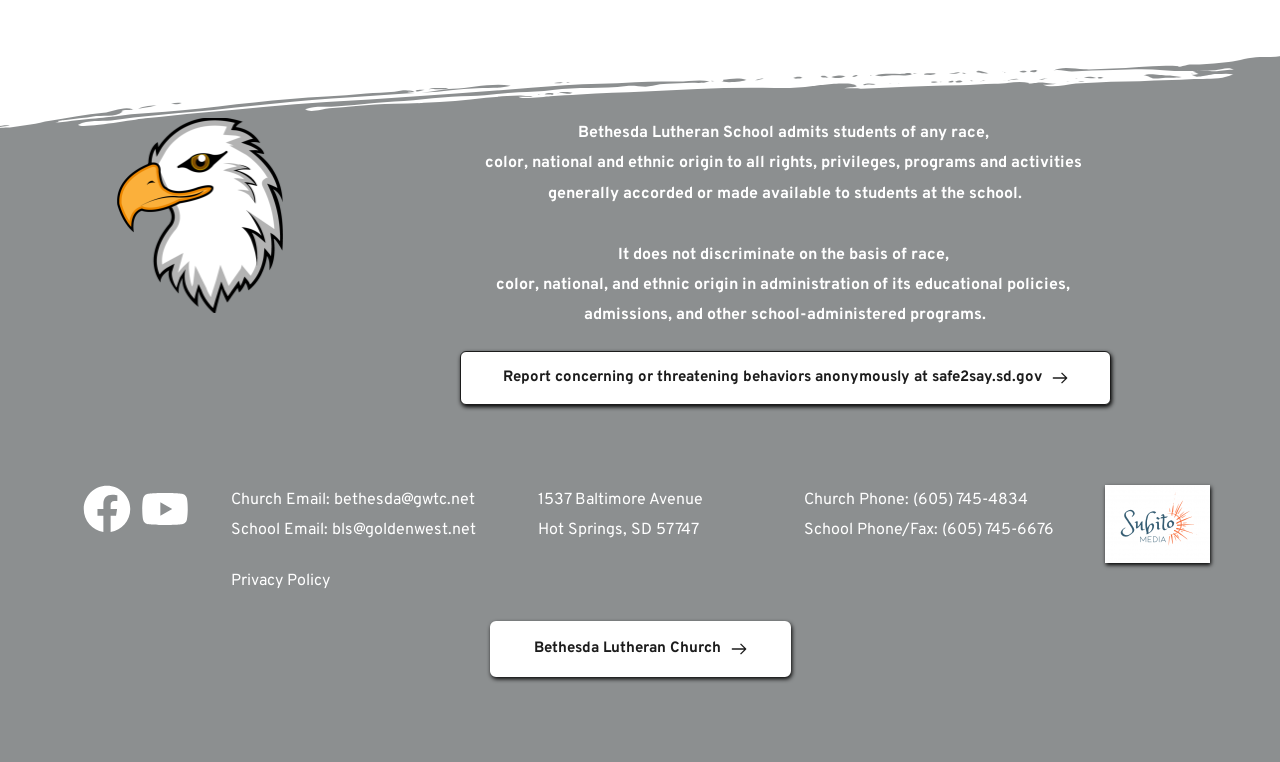Find the coordinates for the bounding box of the element with this description: "Privacy Policy".

[0.181, 0.749, 0.258, 0.775]